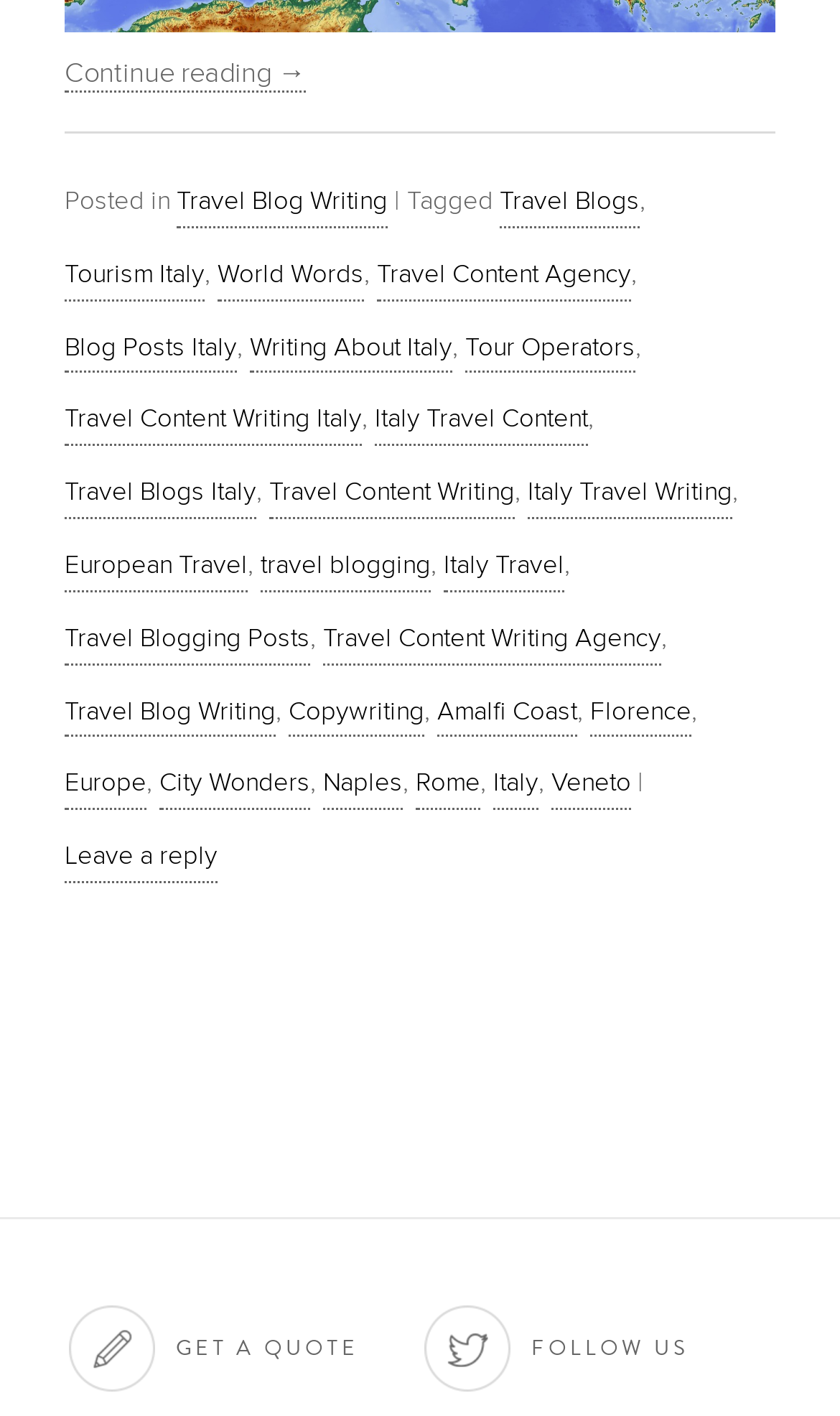Identify the bounding box coordinates of the region that needs to be clicked to carry out this instruction: "View the category". Provide these coordinates as four float numbers ranging from 0 to 1, i.e., [left, top, right, bottom].

None